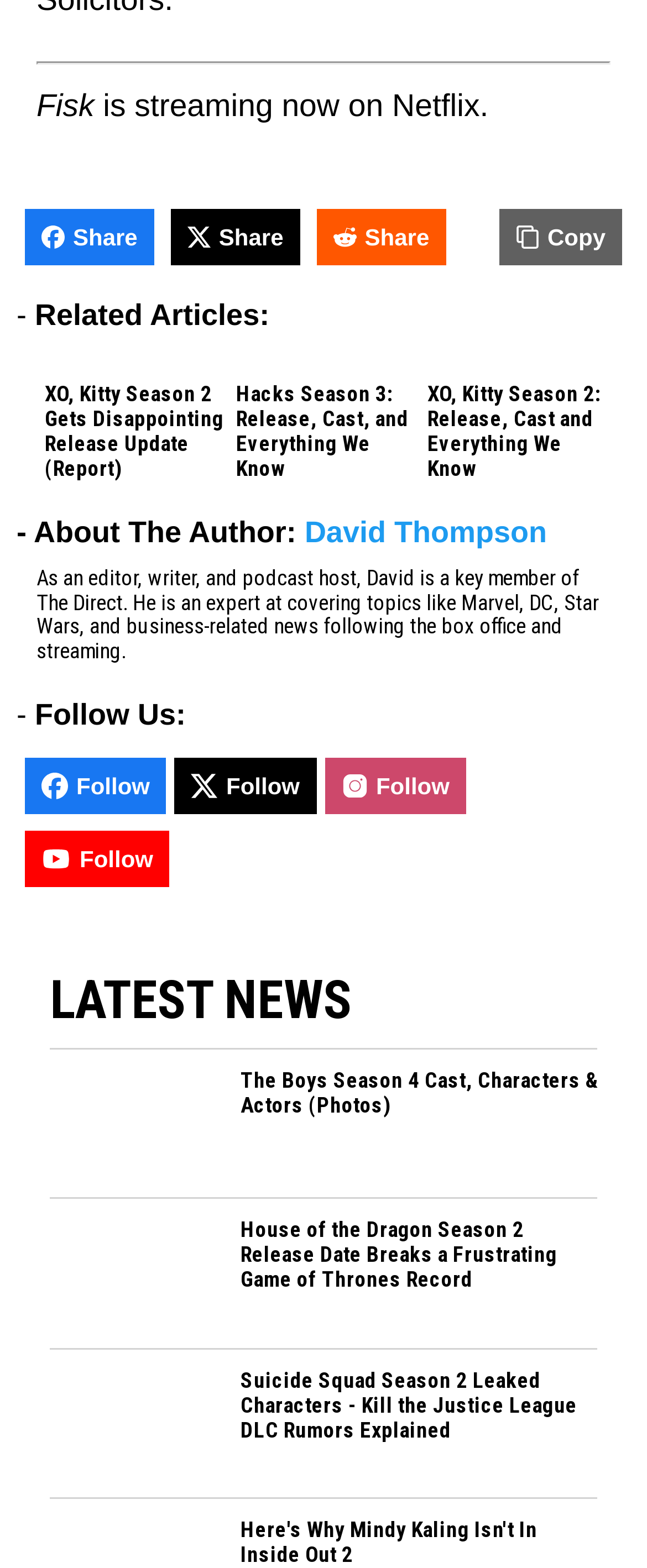Indicate the bounding box coordinates of the element that must be clicked to execute the instruction: "Share". The coordinates should be given as four float numbers between 0 and 1, i.e., [left, top, right, bottom].

[0.038, 0.133, 0.238, 0.169]